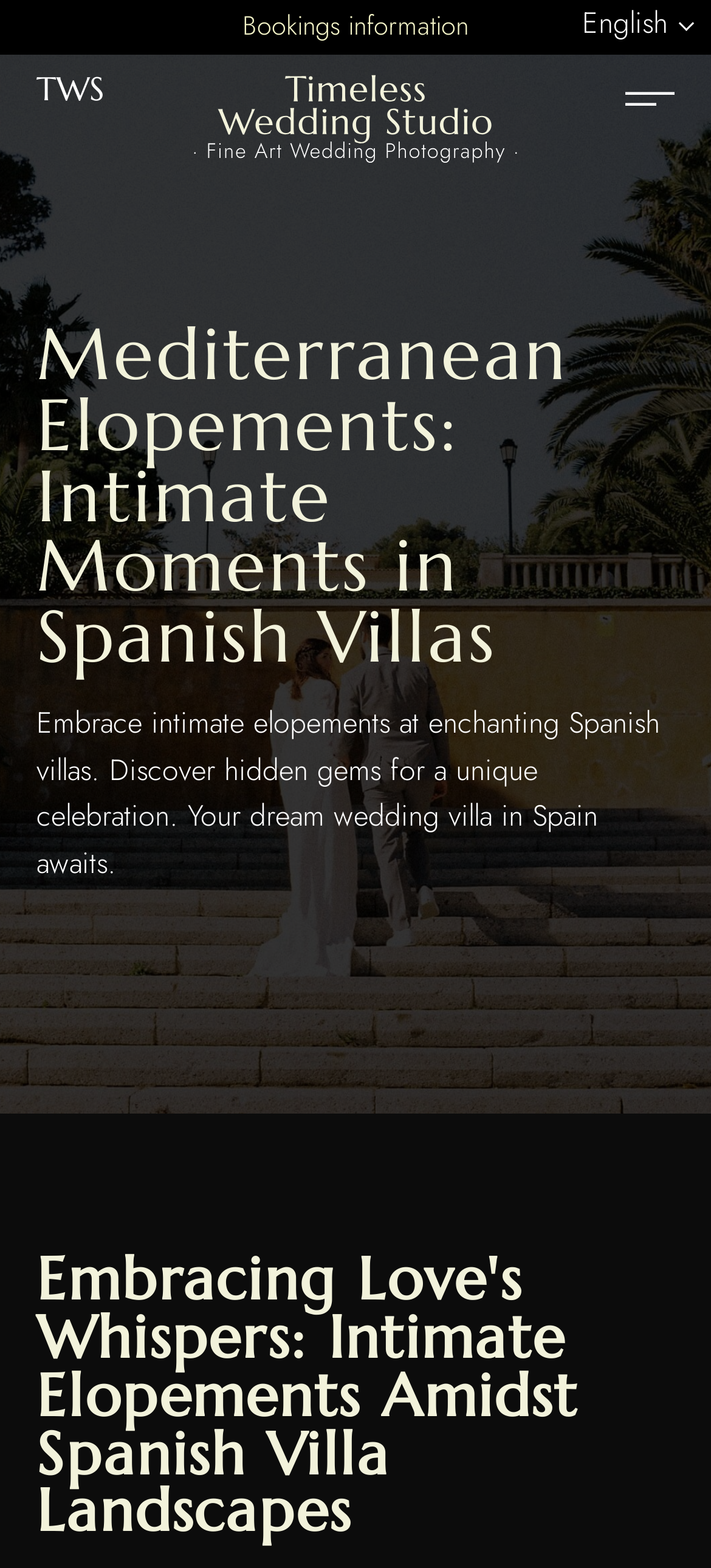Using the provided element description: "TWS", determine the bounding box coordinates of the corresponding UI element in the screenshot.

[0.051, 0.046, 0.146, 0.068]